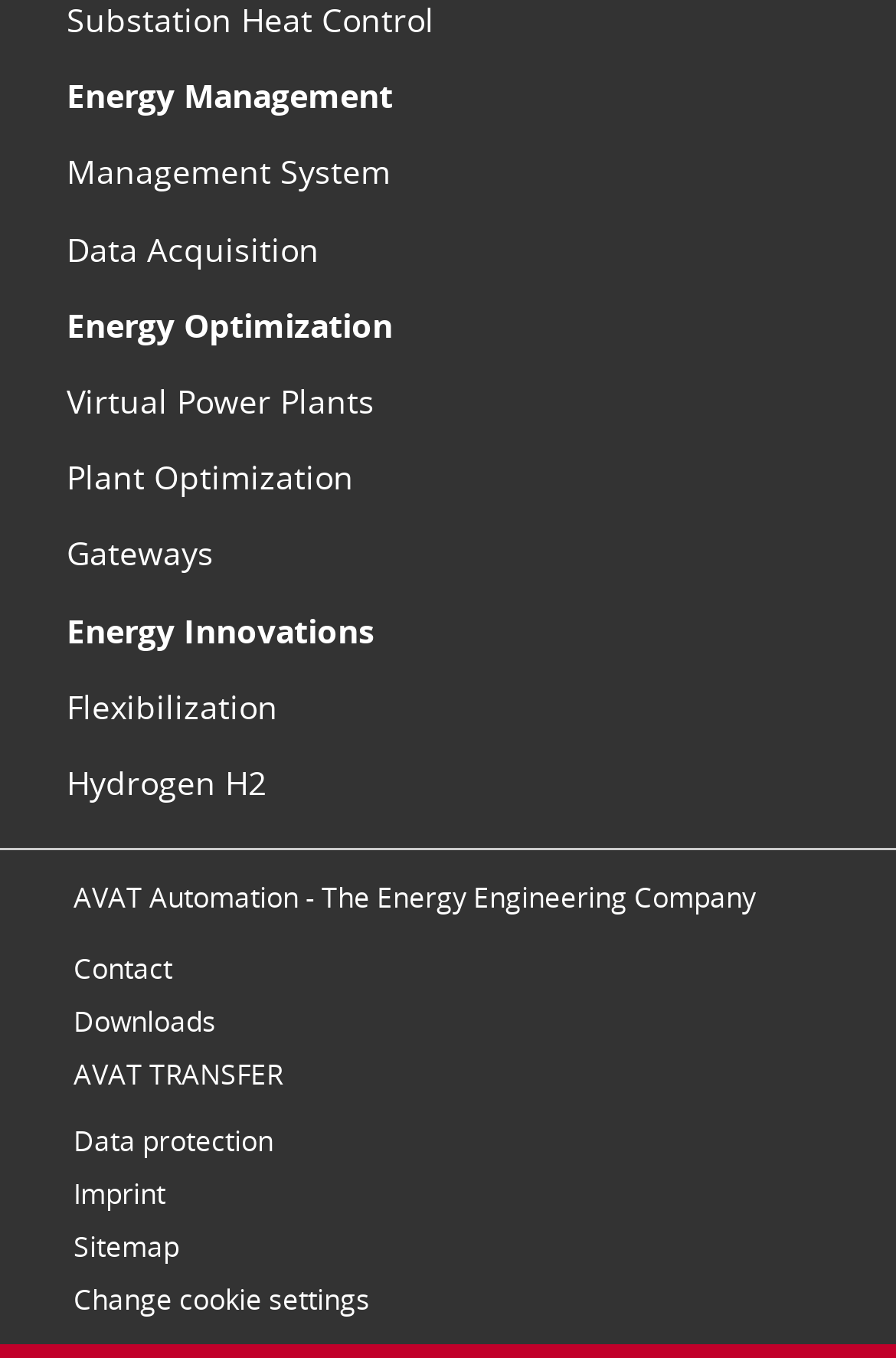What is the last link in the bottom section?
From the screenshot, provide a brief answer in one word or phrase.

Change cookie settings